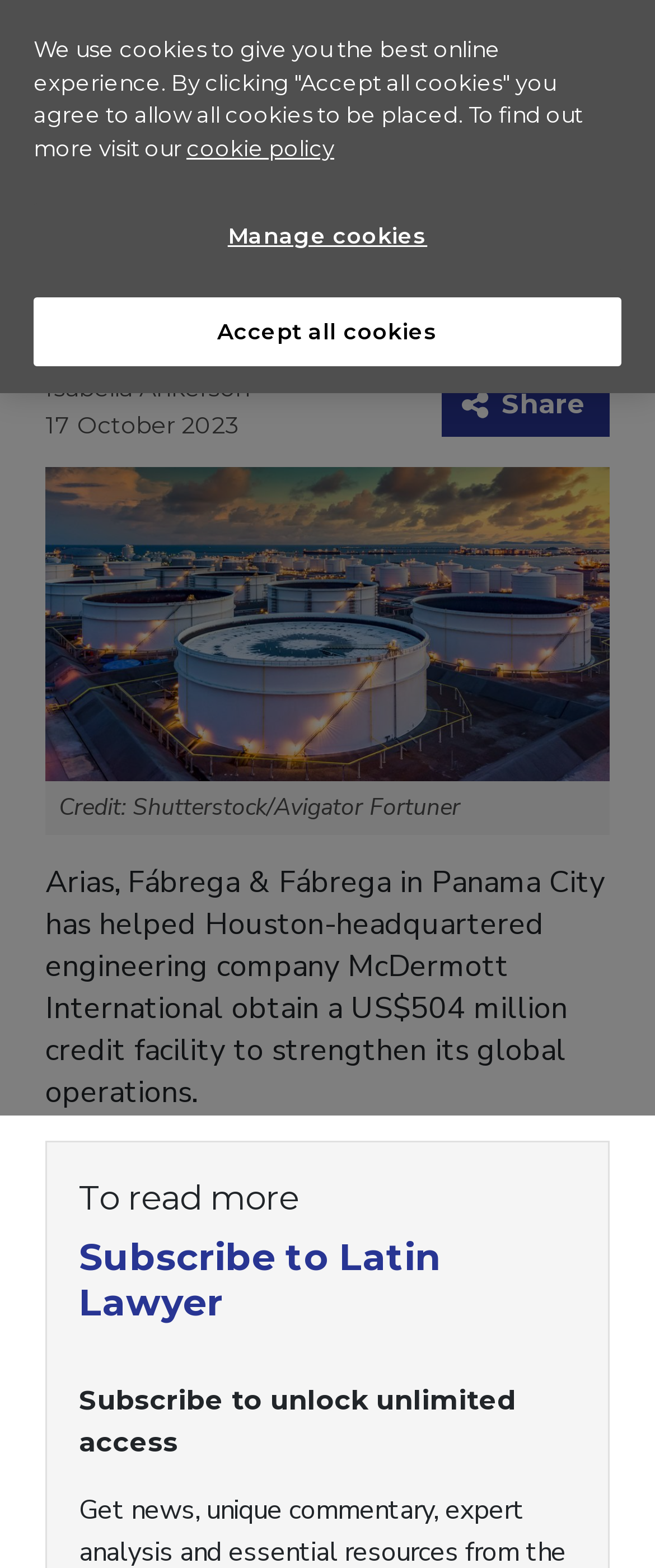Where is McDermott International headquartered?
Can you give a detailed and elaborate answer to the question?

I found the answer by reading the main text of the webpage, which states 'Arias, Fábrega & Fábrega in Panama City has helped Houston-headquartered engineering company McDermott International obtain a US$504 million credit facility to strengthen its global operations.'